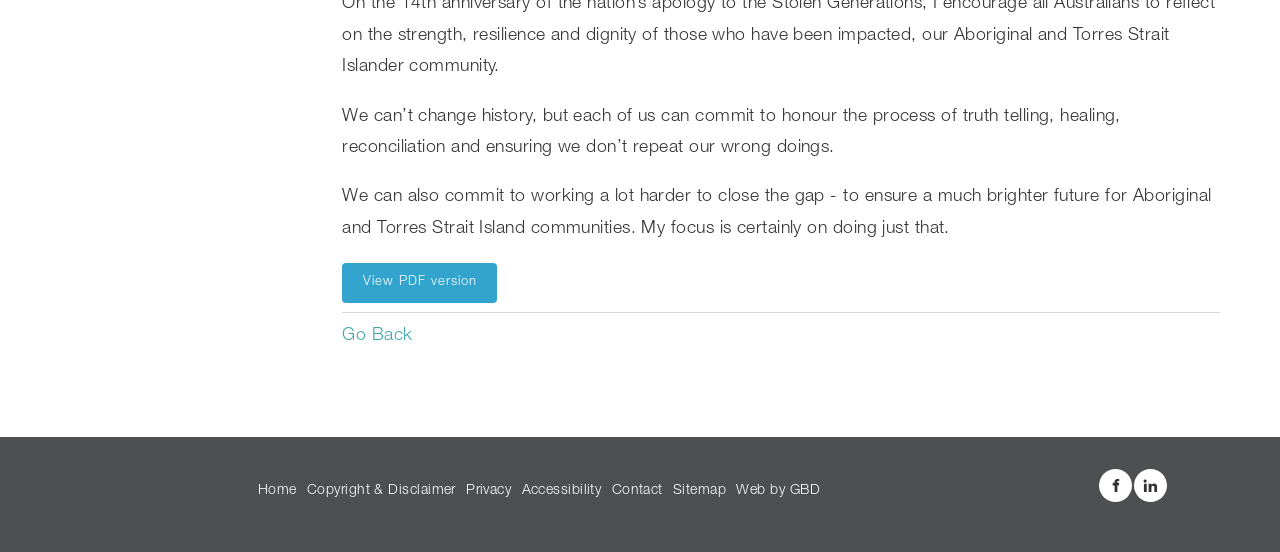Using the provided element description "Contact", determine the bounding box coordinates of the UI element.

[0.478, 0.876, 0.518, 0.902]